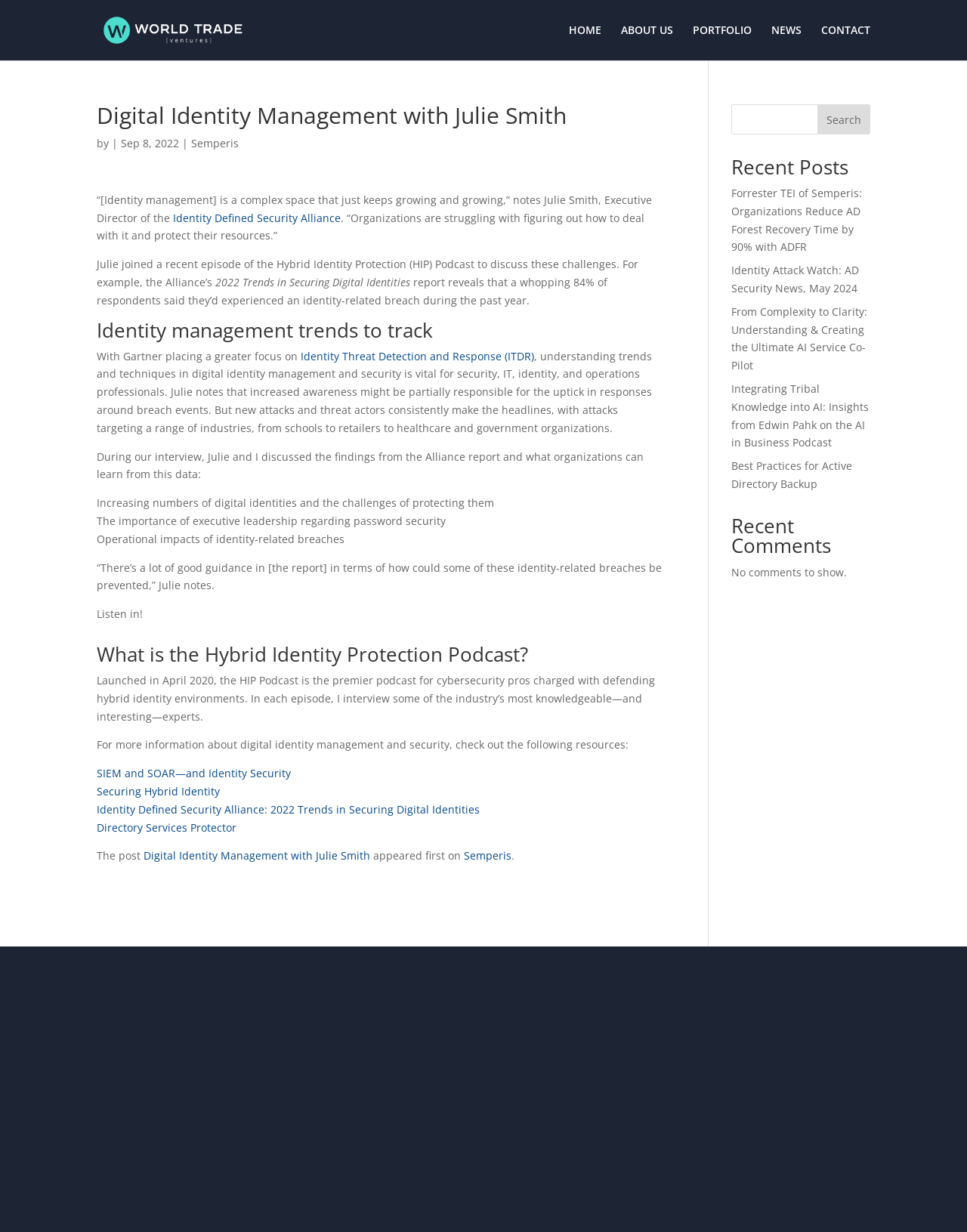What is the name of the podcast discussed in the article?
Could you answer the question with a detailed and thorough explanation?

The article mentions that Julie Smith joined a recent episode of the Hybrid Identity Protection (HIP) Podcast to discuss challenges in digital identity management and security.